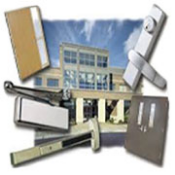Give an in-depth description of what is happening in the image.

The image showcases a selection of modern door hardware prominently displayed against the backdrop of a secure building exterior. Various locking mechanisms and door accessories are artistically arranged around the central image of the facility, emphasizing both functionality and security. This visual representation highlights the crucial role that high-quality door hardware plays in maintaining safety and protection for commercial and residential spaces alike. The arrangement suggests a comprehensive approach to security solutions, catering to diverse needs in reinforcing access control and safeguarding premises.